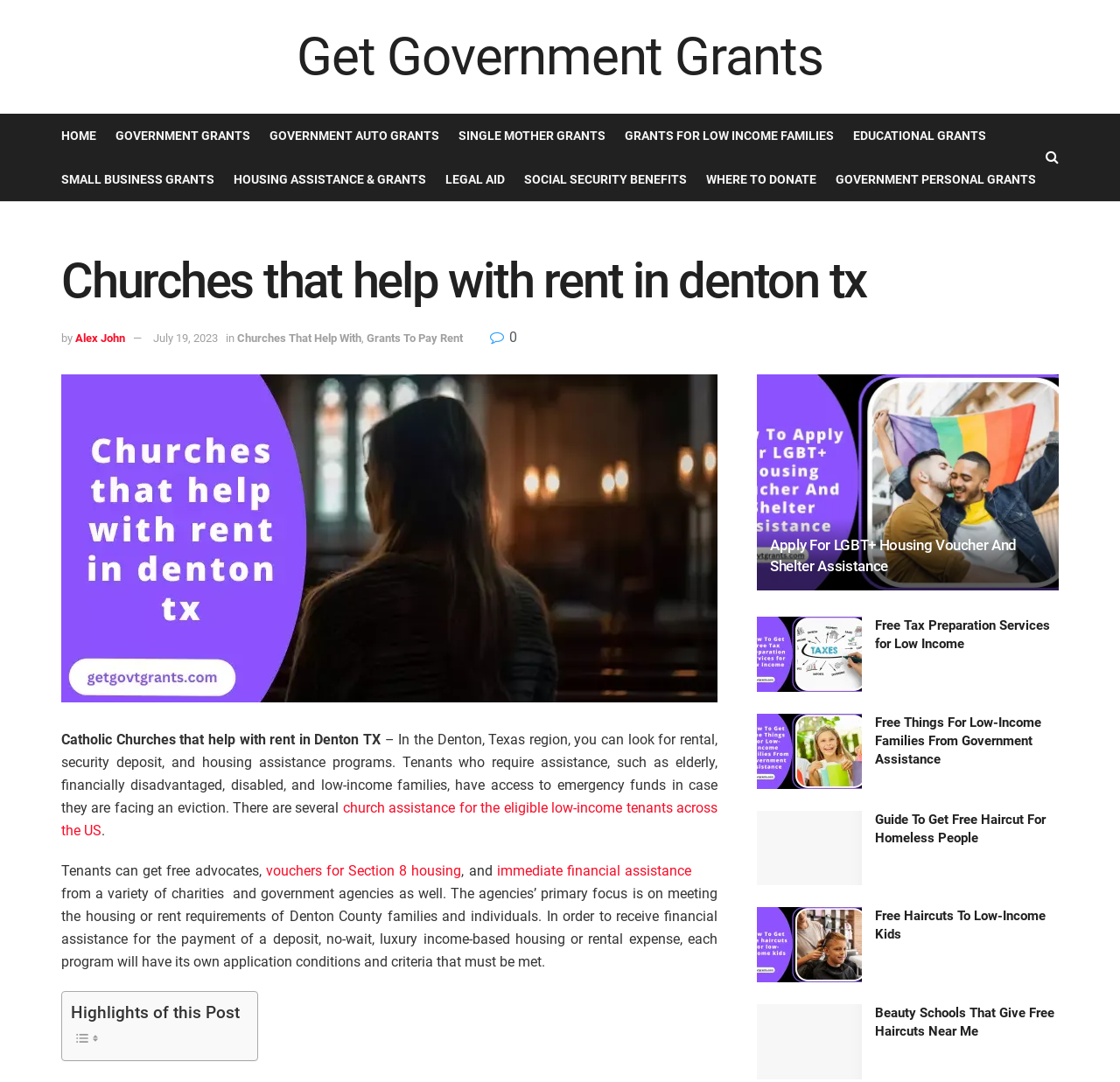What is the purpose of the 'Highlights of this Post' section?
Using the details shown in the screenshot, provide a comprehensive answer to the question.

The 'Highlights of this Post' section is likely intended to provide a brief summary of the main points discussed in the post. This section is typically used to give readers a quick overview of the content, making it easier for them to understand the key takeaways.